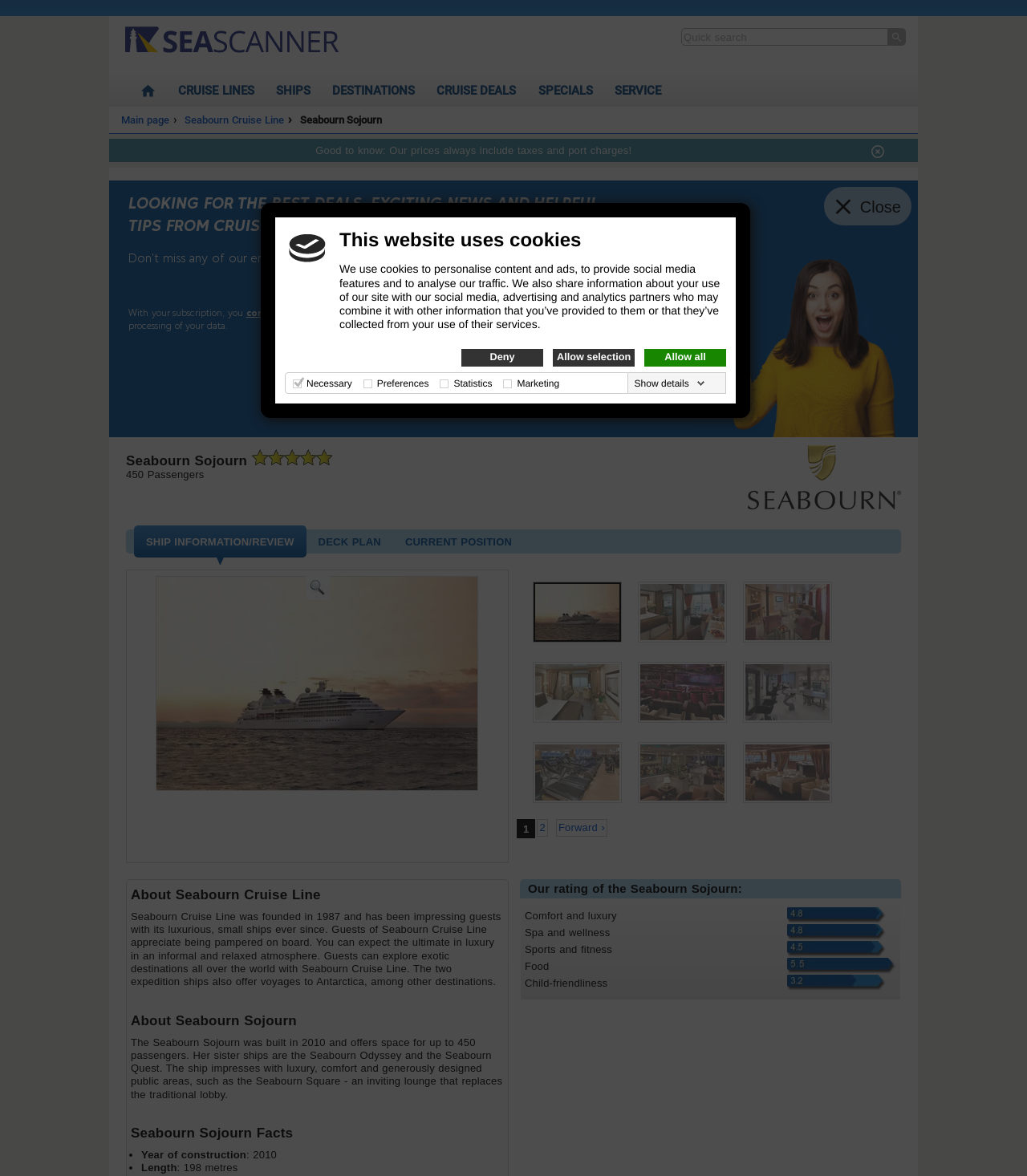Locate the bounding box coordinates of the clickable part needed for the task: "Go to main page".

[0.126, 0.063, 0.163, 0.09]